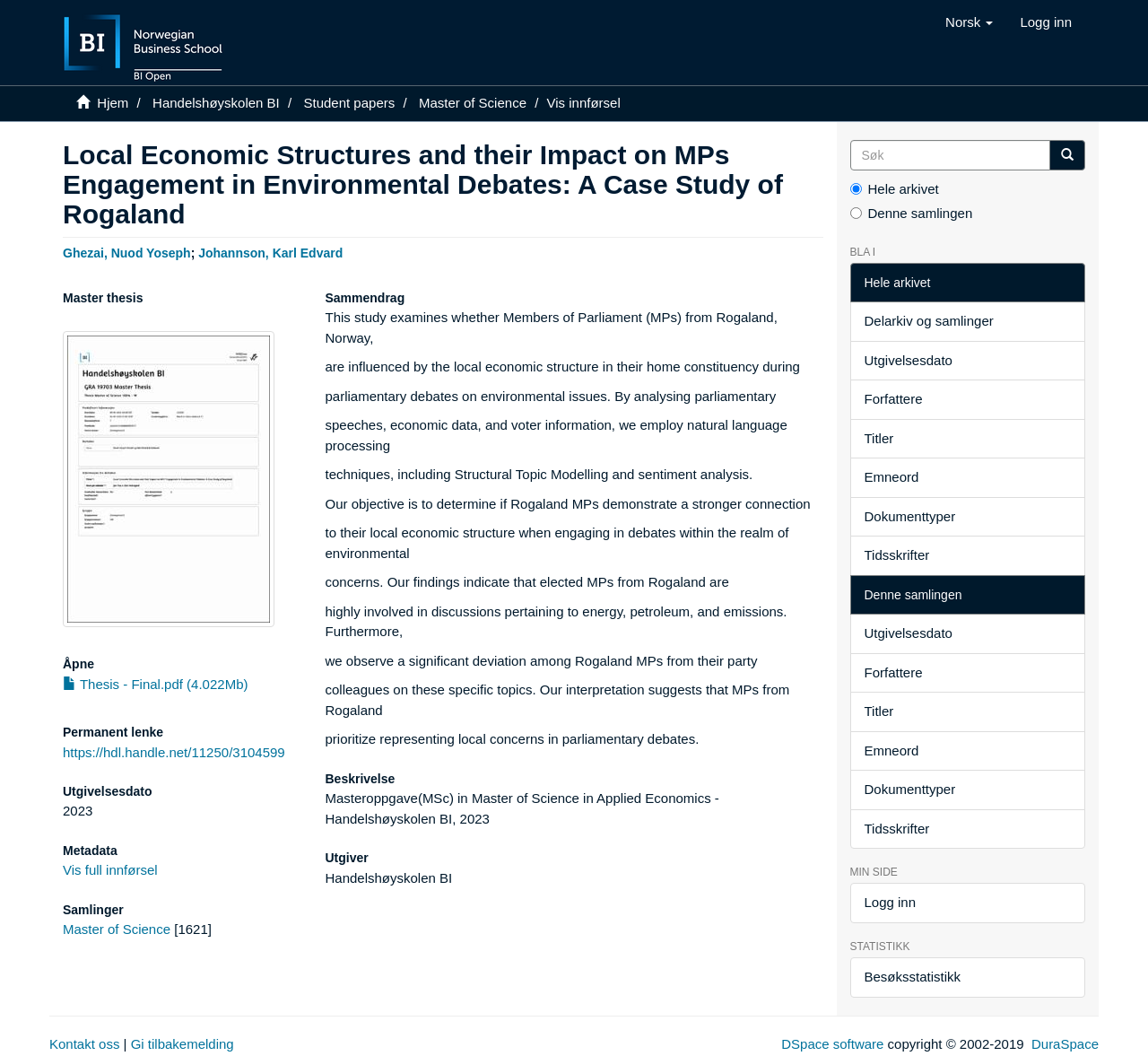Respond to the question below with a concise word or phrase:
What is the type of the thesis?

Master thesis